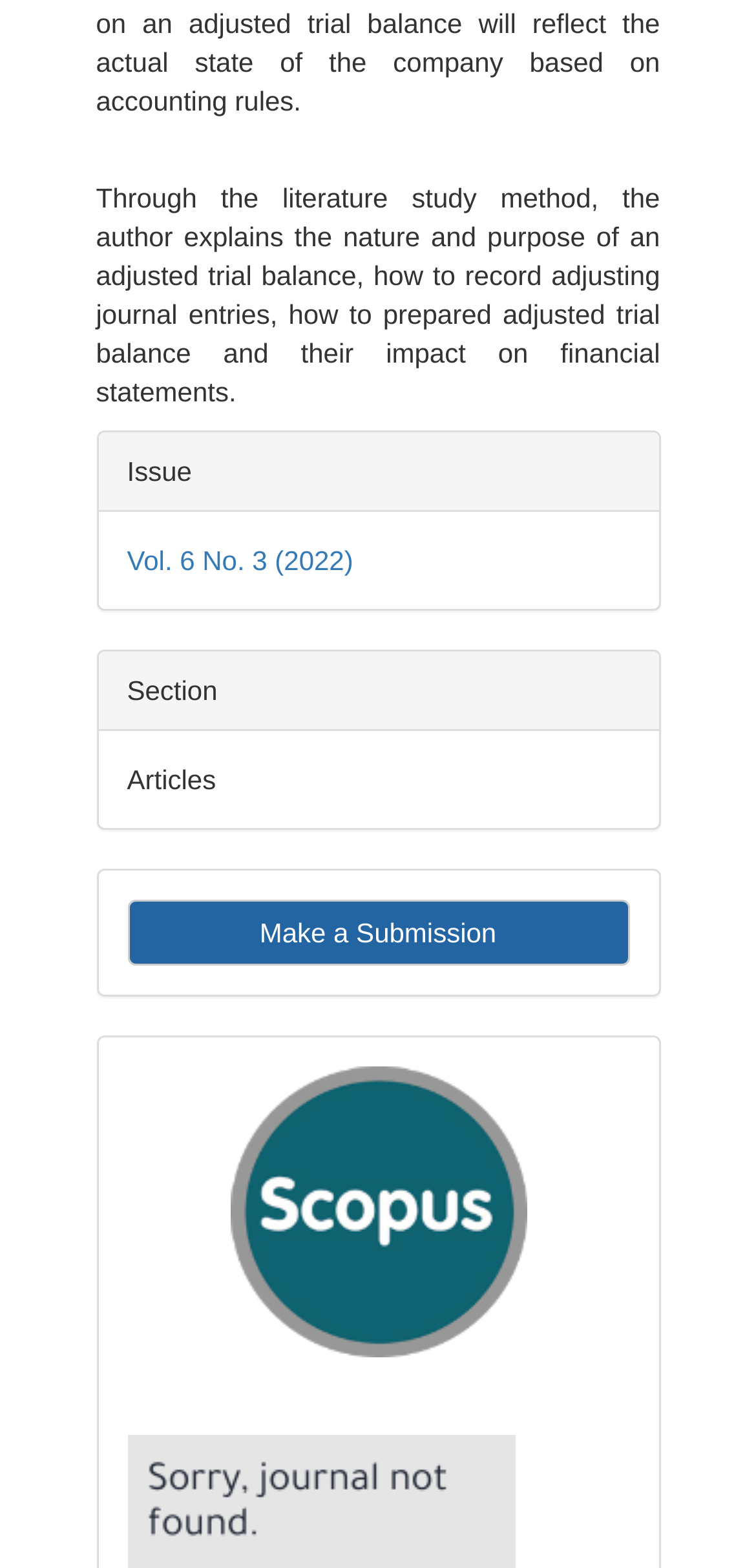Please specify the bounding box coordinates in the format (top-left x, top-left y, bottom-right x, bottom-right y), with all values as floating point numbers between 0 and 1. Identify the bounding box of the UI element described by: Make a Submission

[0.168, 0.574, 0.832, 0.616]